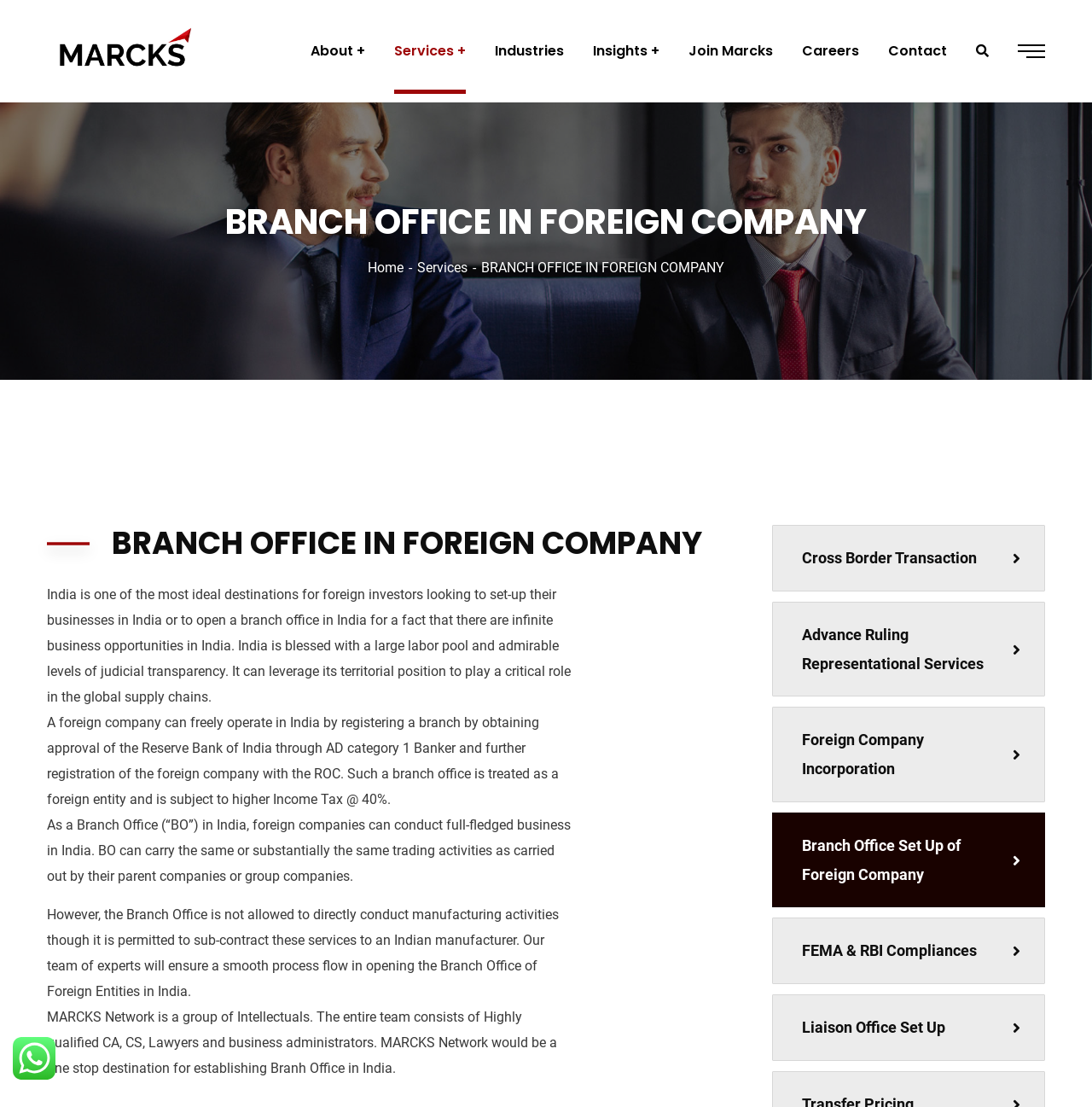Using the element description title="Marcks Network", predict the bounding box coordinates for the UI element. Provide the coordinates in (top-left x, top-left y, bottom-right x, bottom-right y) format with values ranging from 0 to 1.

[0.043, 0.038, 0.184, 0.053]